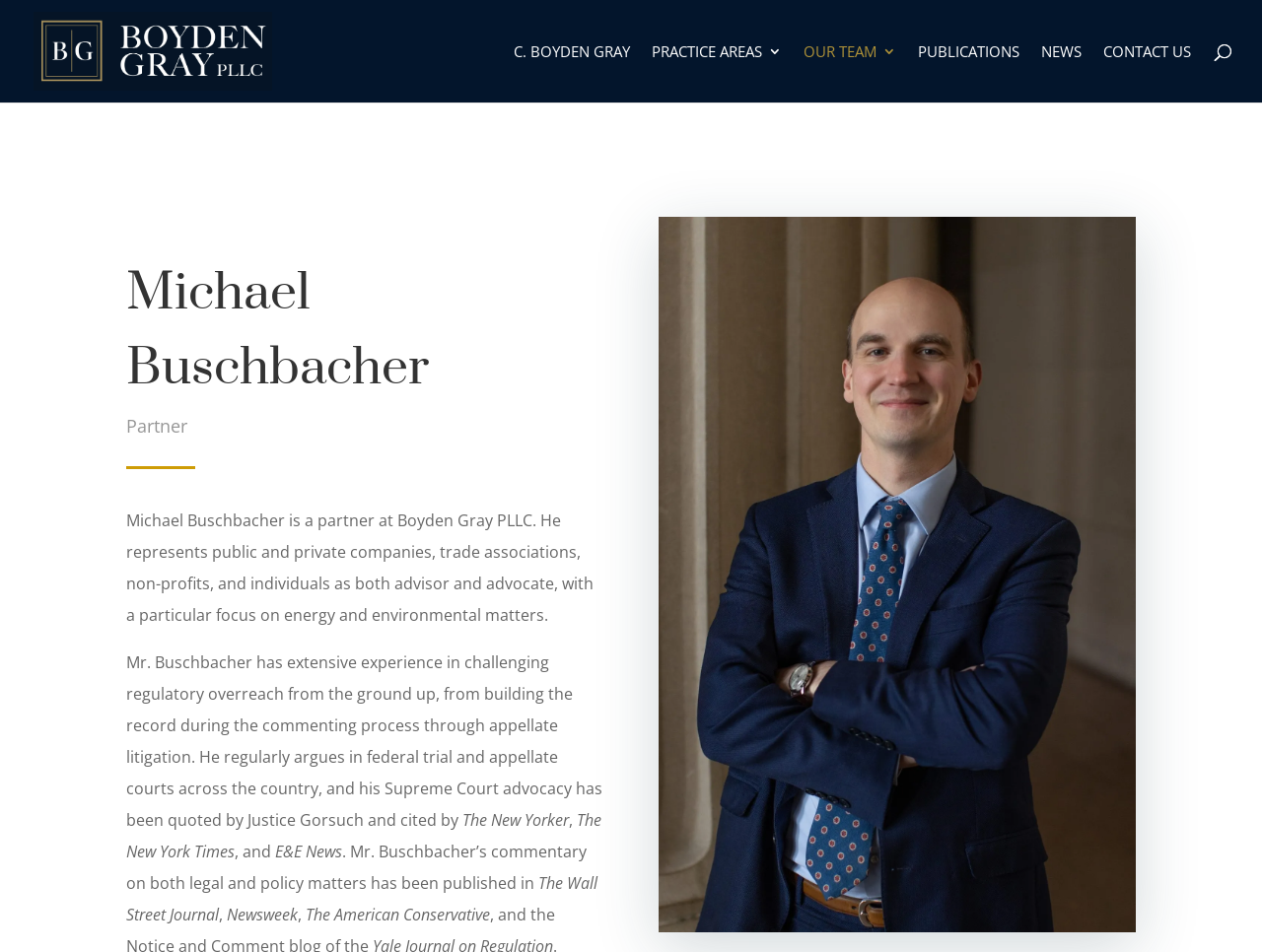What is the name of the law firm Michael Buschbacher works for?
Based on the screenshot, provide your answer in one word or phrase.

Boyden Gray PLLC